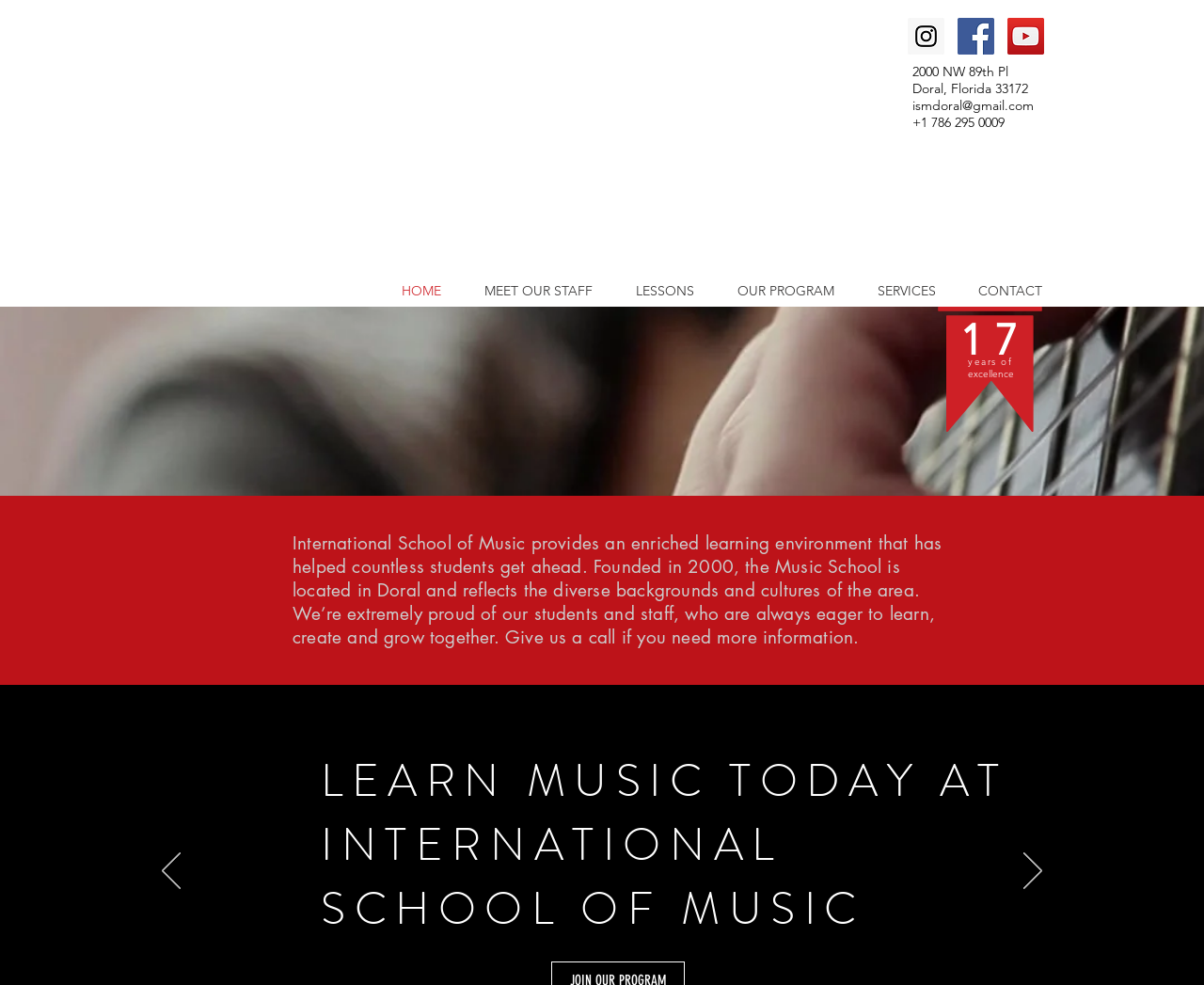Please identify the bounding box coordinates of the element on the webpage that should be clicked to follow this instruction: "Click the HOME link". The bounding box coordinates should be given as four float numbers between 0 and 1, formatted as [left, top, right, bottom].

[0.316, 0.279, 0.384, 0.311]